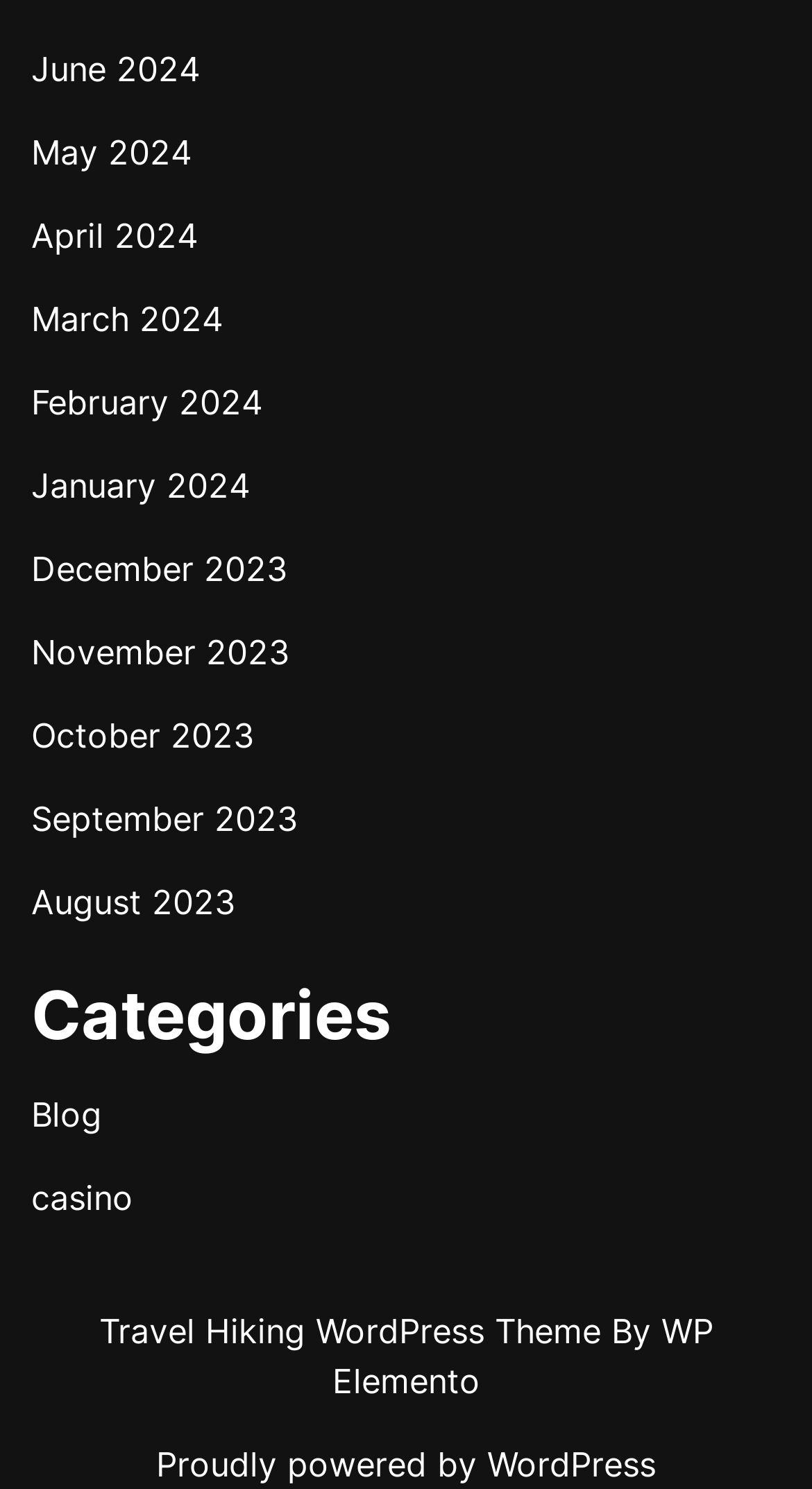Using the elements shown in the image, answer the question comprehensively: What are the months listed on the webpage?

By examining the links on the webpage, I found a list of months from June 2024 to August 2023, which suggests that the webpage is organized by month.